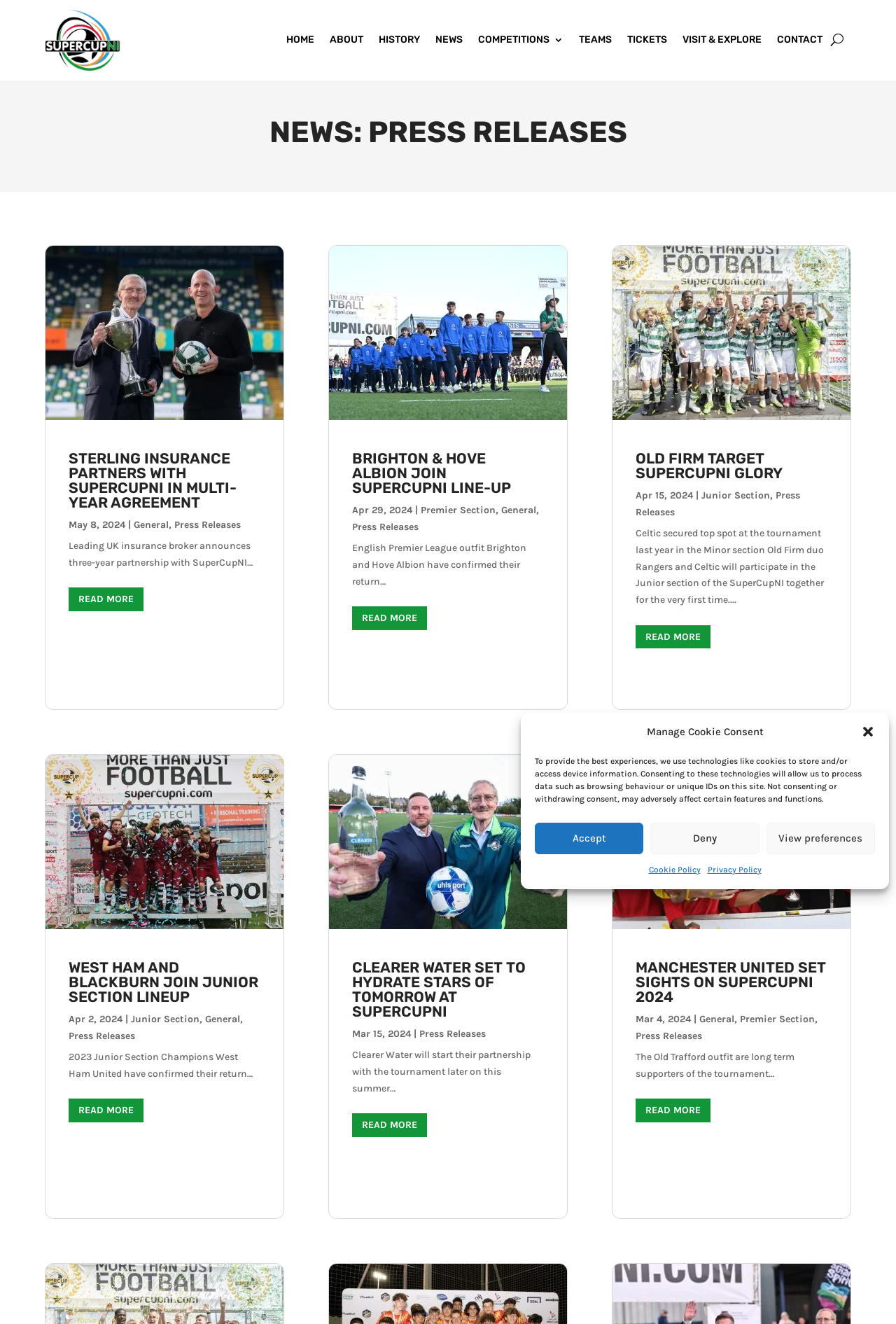Determine the bounding box coordinates of the clickable element to achieve the following action: 'Read the NEWS: PRESS RELEASES article'. Provide the coordinates as four float values between 0 and 1, formatted as [left, top, right, bottom].

[0.05, 0.089, 0.95, 0.116]